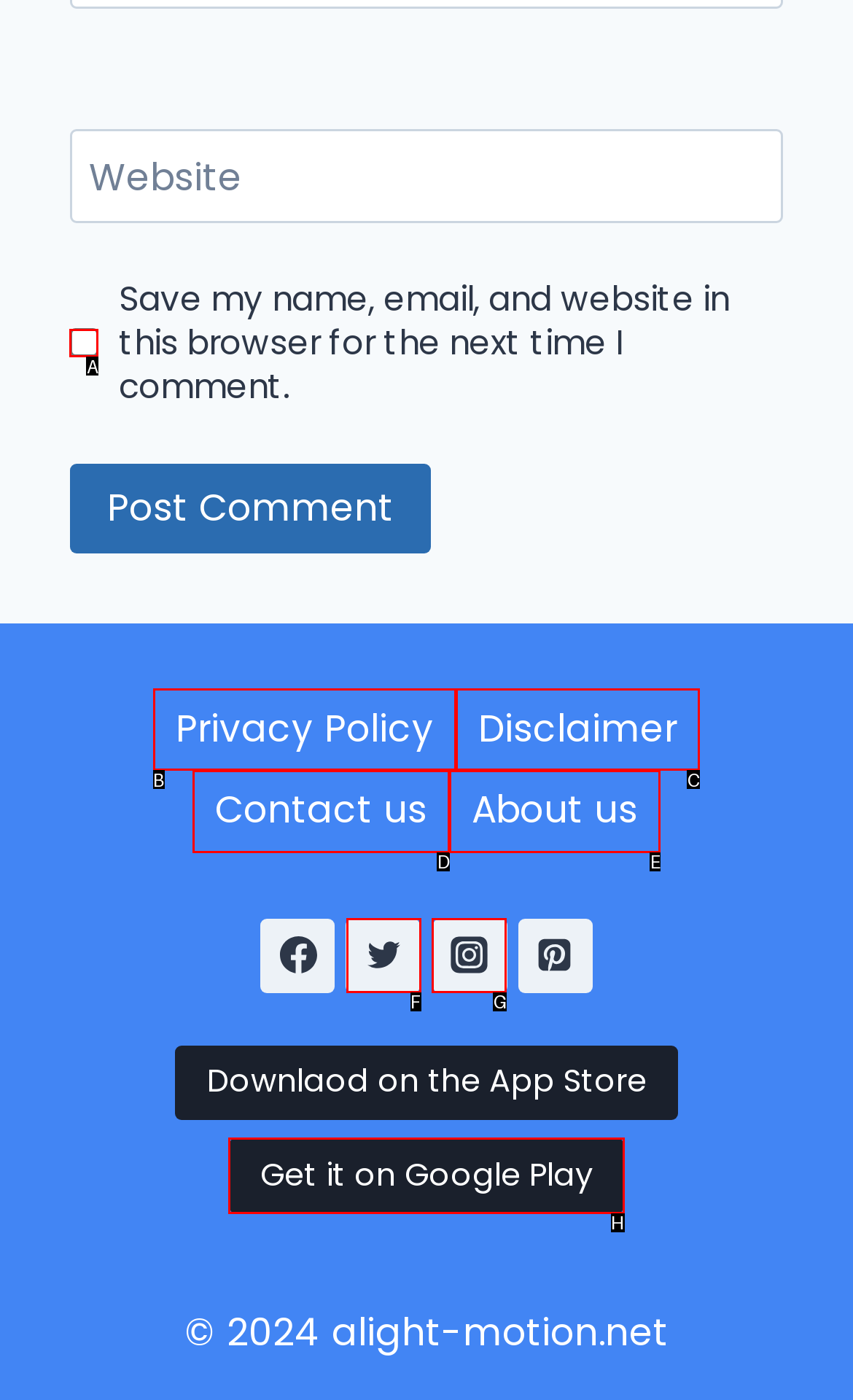Identify the correct option to click in order to complete this task: View Terms of Use
Answer with the letter of the chosen option directly.

None